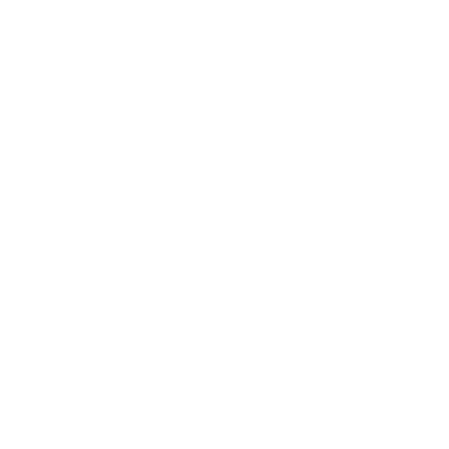Explain in detail what you see in the image.

The image showcases the "Pawlenciaga Sleeveless Tee," a stylish summer t-shirt designed for French Bulldogs. It features a vibrant graphic that draws inspiration from high-fashion aesthetics, combining comfort and chic design to make your Frenchie stand out. Ideal for warmer months, this tee ensures your pet stays cool while looking fashionable. The design is playful and trendy, appealing to dog owners who appreciate both style and functionality for their furry companions. Perfect for casual outings or leisurely strolls, this tee is bound to make a statement in the canine community.